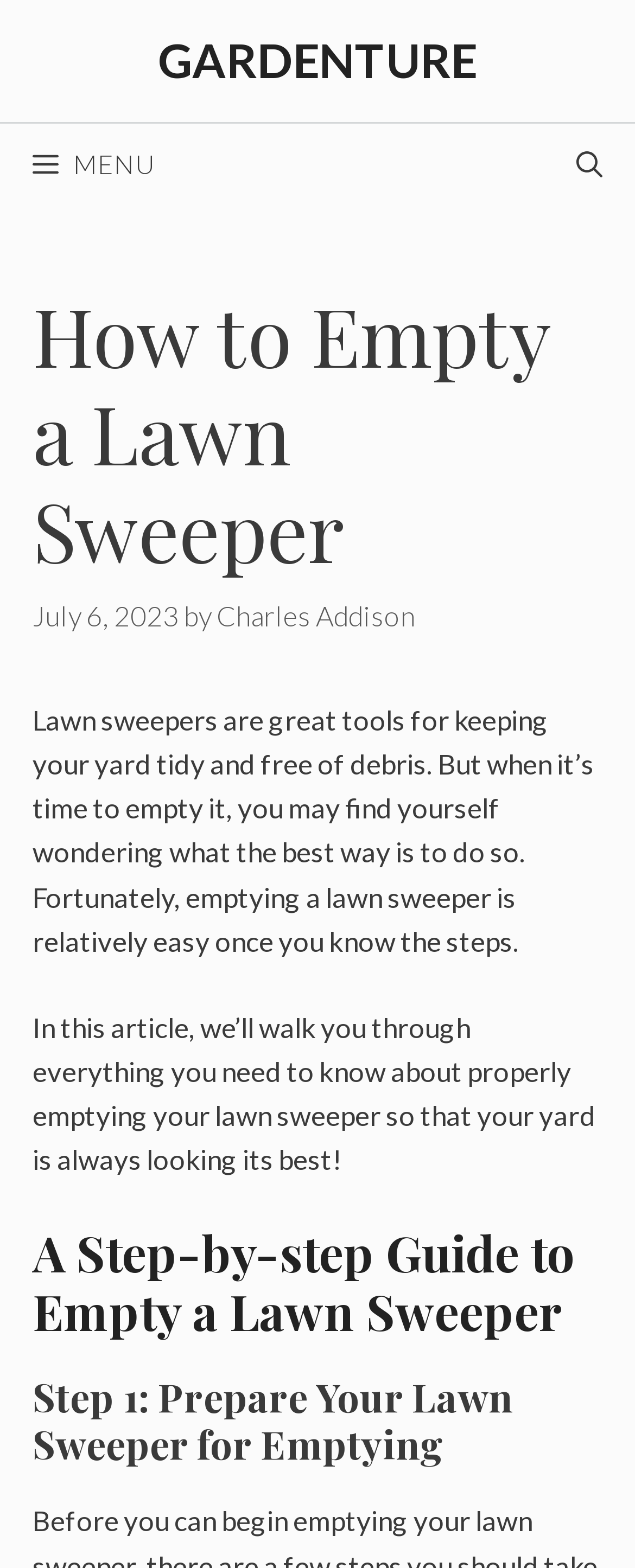Please extract the webpage's main title and generate its text content.

How to Empty a Lawn Sweeper 